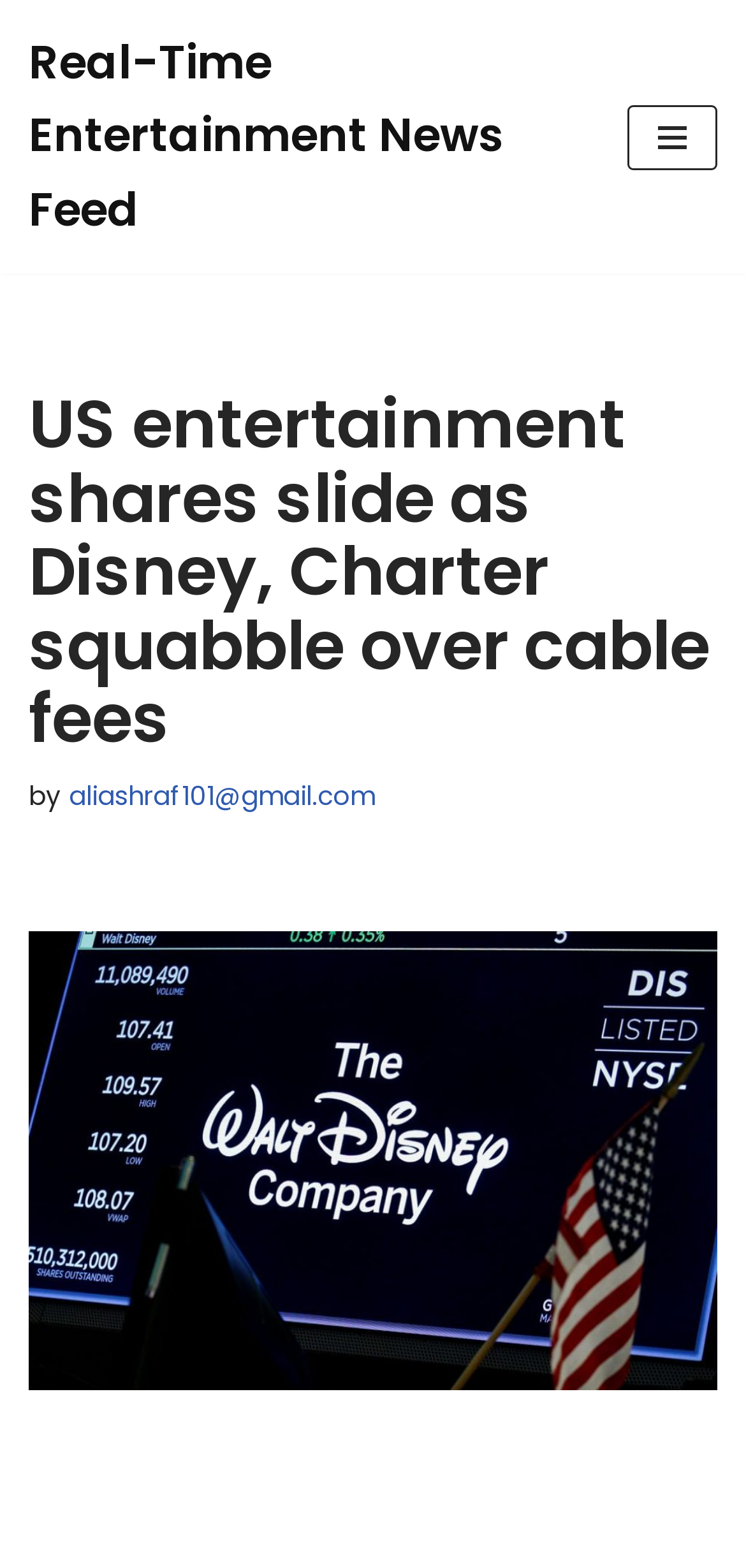Determine the primary headline of the webpage.

US entertainment shares slide as Disney, Charter squabble over cable fees